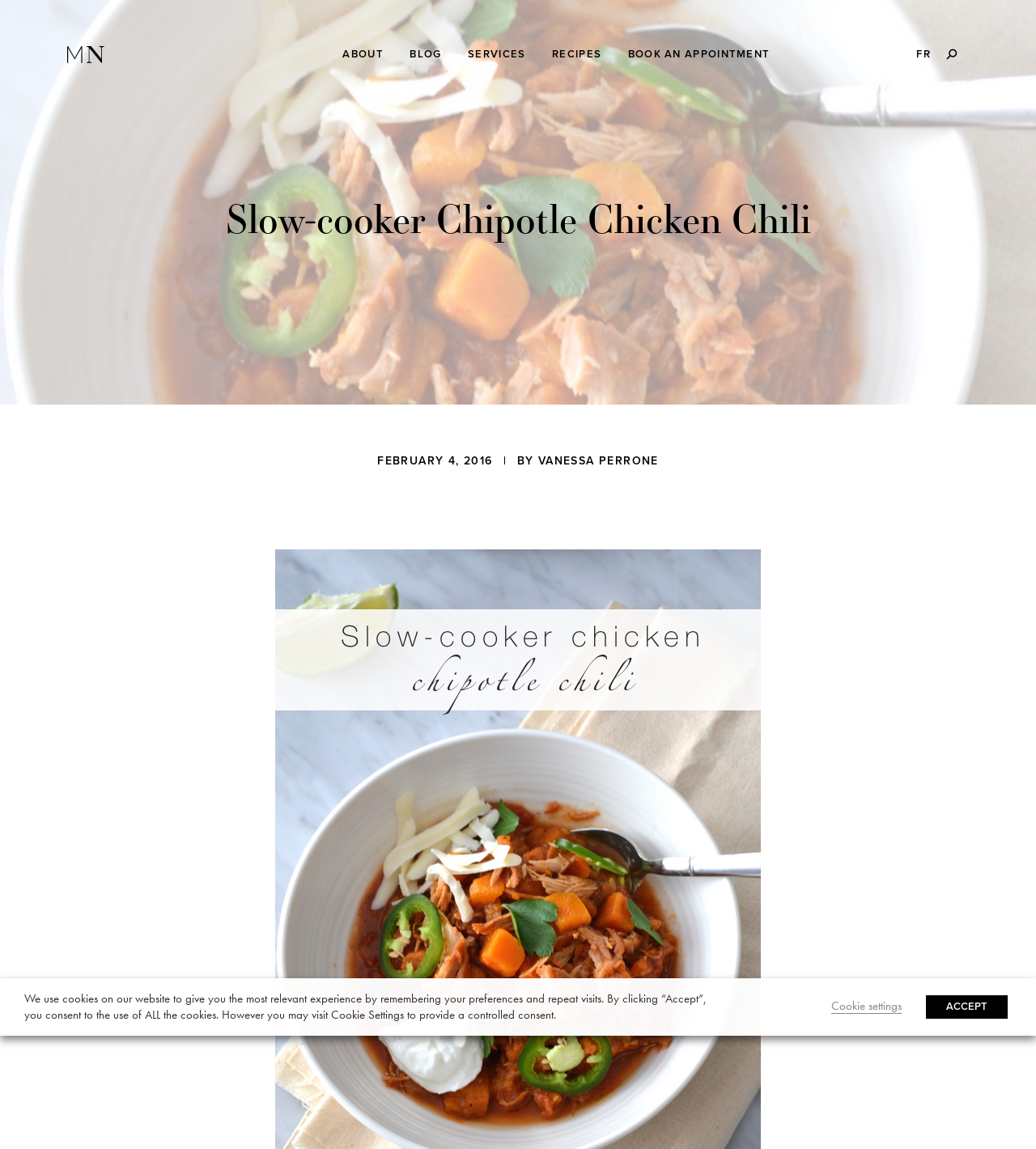Please identify the bounding box coordinates of the region to click in order to complete the task: "visit Motive Nutrition homepage". The coordinates must be four float numbers between 0 and 1, specified as [left, top, right, bottom].

[0.065, 0.04, 0.101, 0.055]